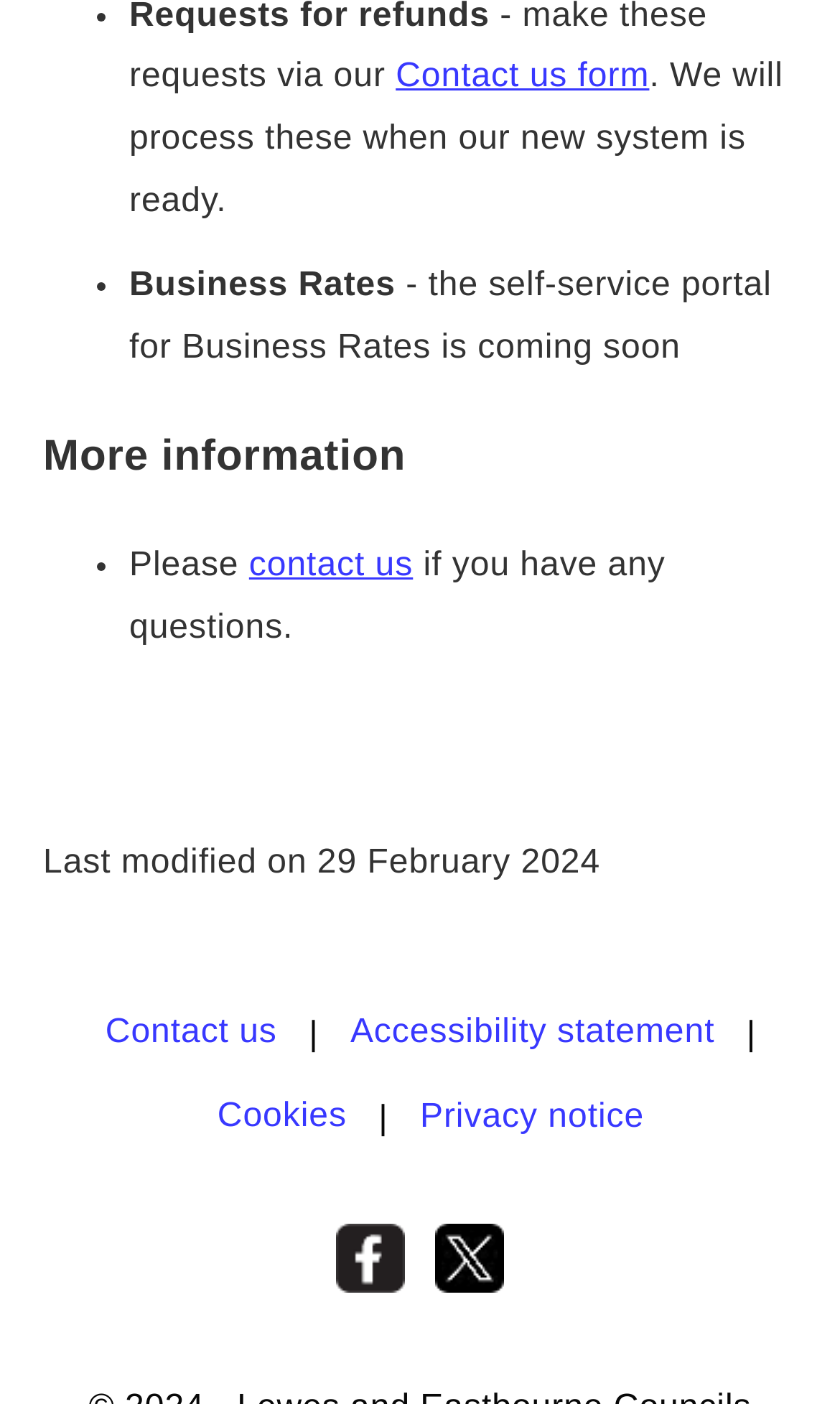Show me the bounding box coordinates of the clickable region to achieve the task as per the instruction: "Visit Facebook page".

[0.399, 0.901, 0.481, 0.927]